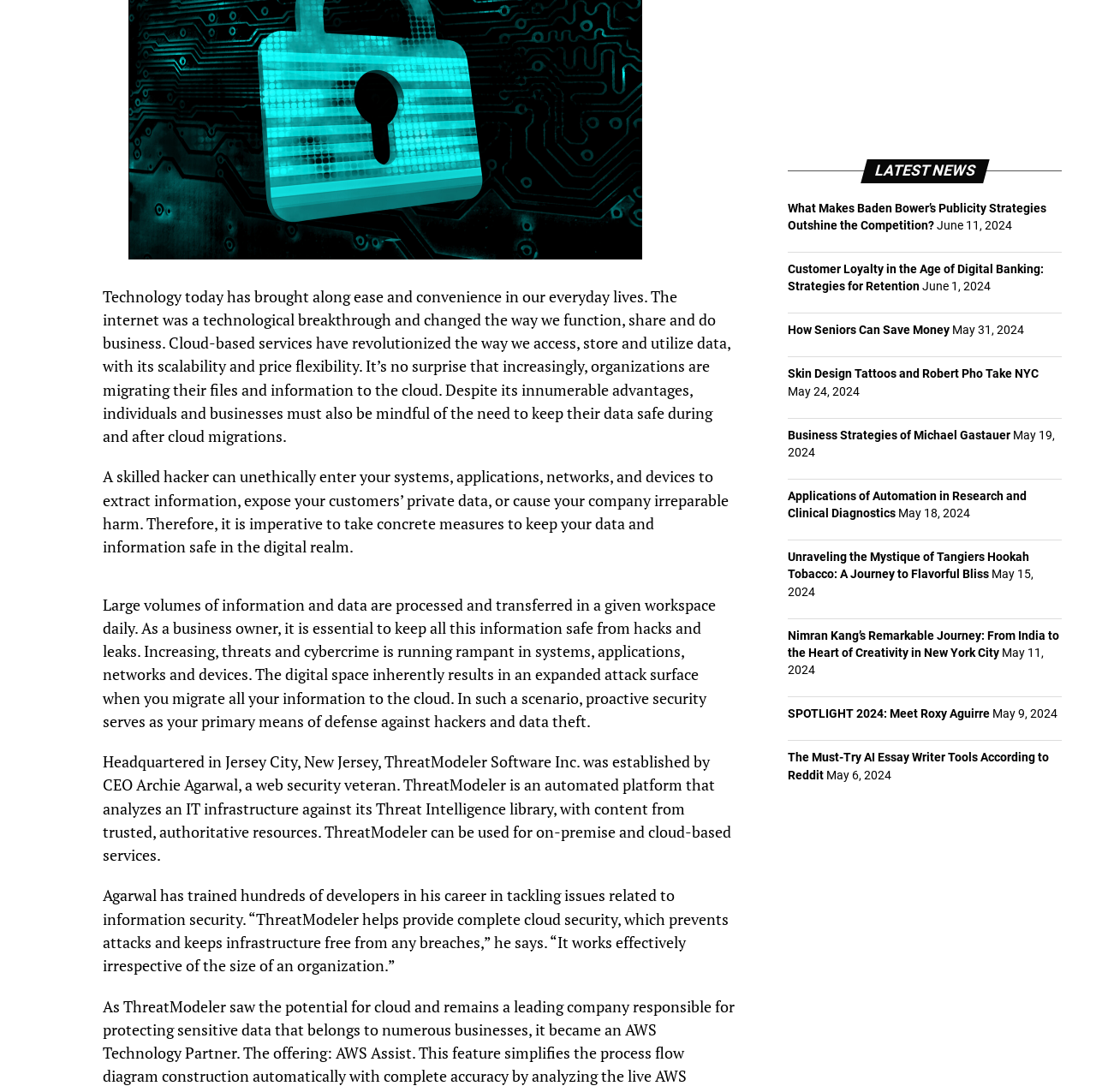Identify the bounding box coordinates for the UI element described as: "SPOTLIGHT 2024: Meet Roxy Aguirre". The coordinates should be provided as four floats between 0 and 1: [left, top, right, bottom].

[0.719, 0.647, 0.903, 0.661]